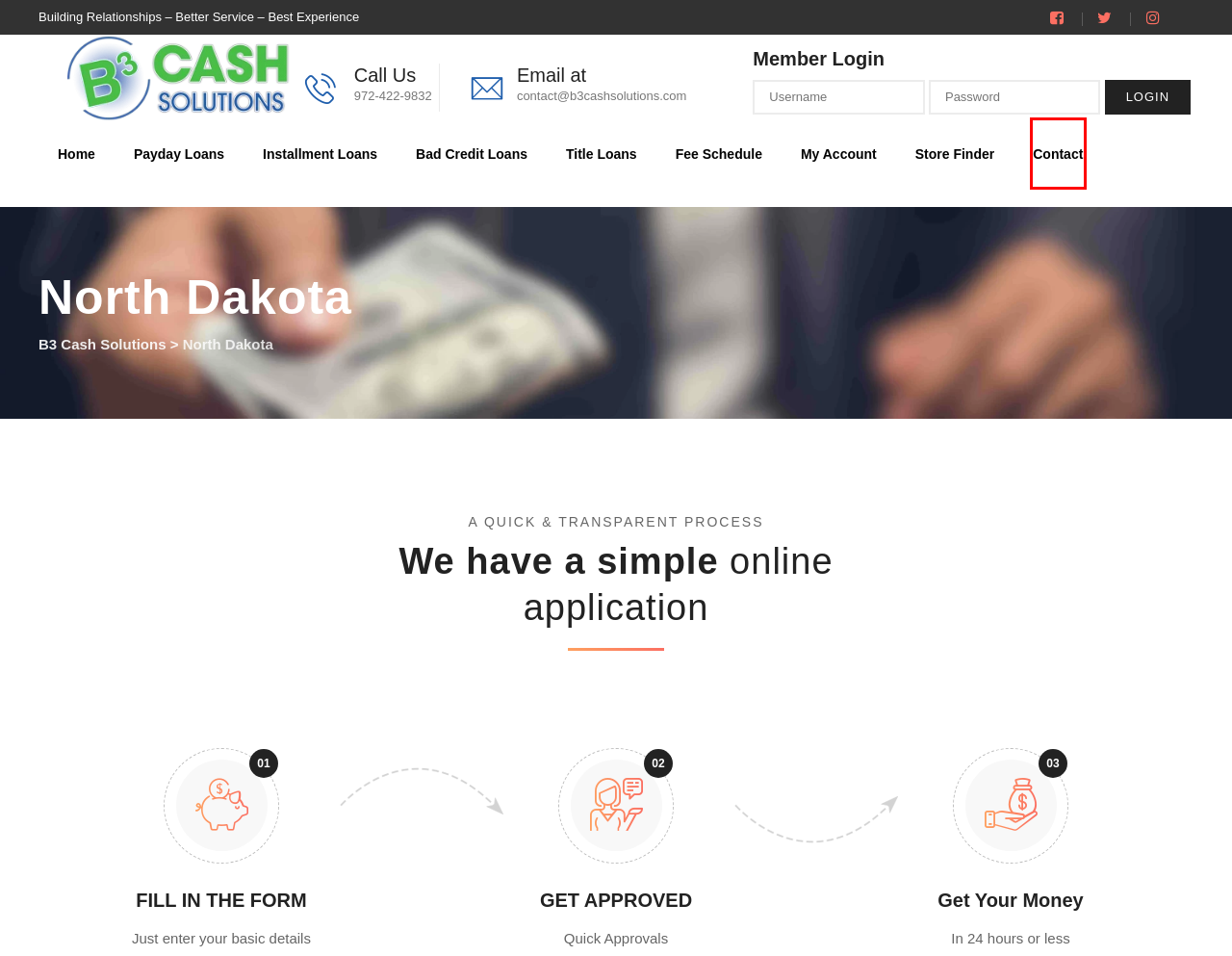Look at the screenshot of a webpage where a red bounding box surrounds a UI element. Your task is to select the best-matching webpage description for the new webpage after you click the element within the bounding box. The available options are:
A. Payday Loans & Cash Advances | Poor & Bad Credit | B3 Cash Solutions
B. Member Area
C. Store Finder - B3 Cash Solutions
D. Car Title Loan Online and Near You Up to $20,000 | B3 Cash Solutions
E. FAQ - Pages - B3 Cash Solutions
F. Contact Us | Financial Assistance | B3 Cash Solutions
G. Installment Loans Online | Get Approved in Minutes | B3 Cash Solutions
H. No Credit Loans Online | Bad Credit Financing | B3 Cash Solutions

F